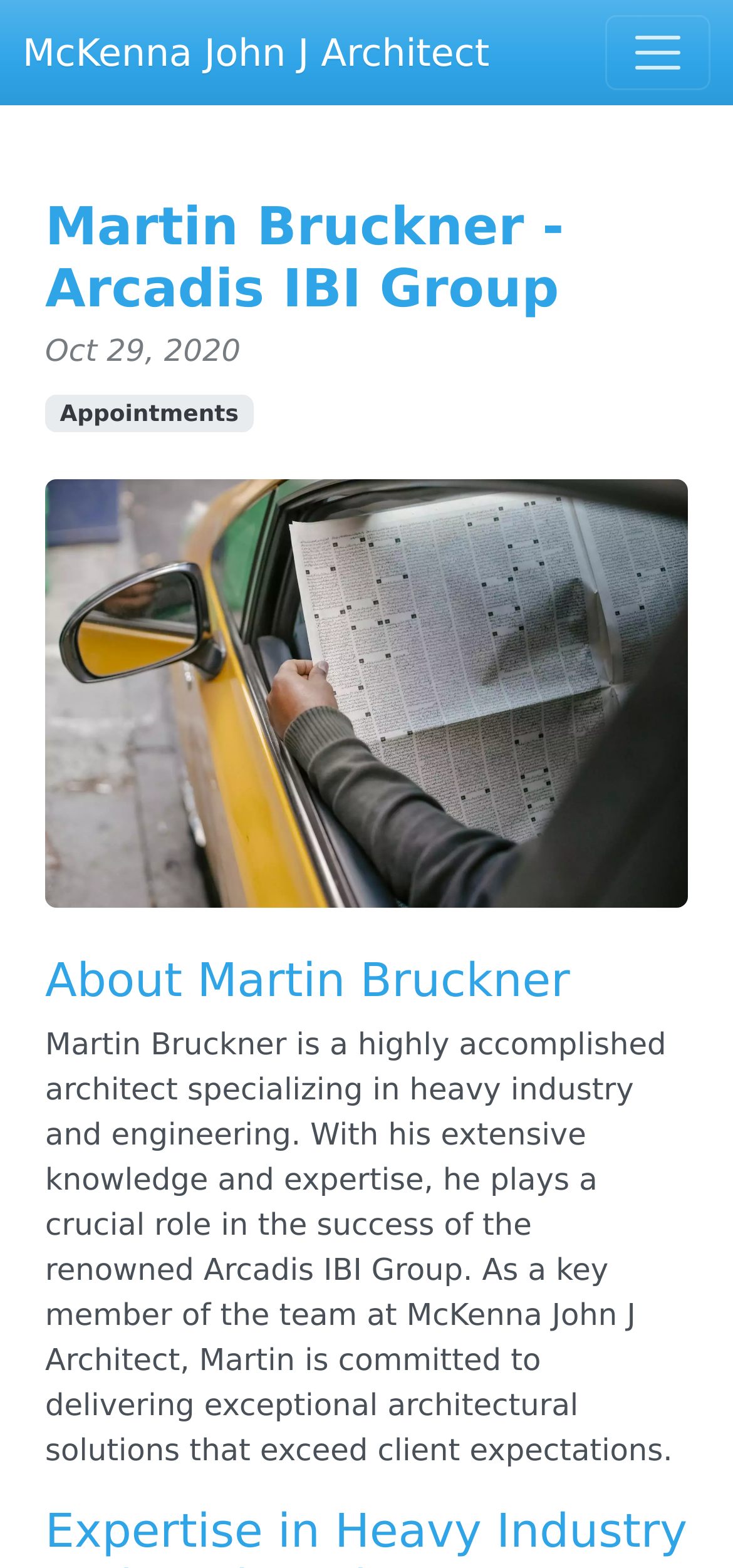Craft a detailed narrative of the webpage's structure and content.

The webpage is a profile page for Martin Bruckner, an expert architect at the McKenna John J Architect firm. At the top left of the page, there is a link to the McKenna John J Architect firm, and a button to toggle navigation is located at the top right. 

Below the navigation button, there is a header section that spans almost the entire width of the page. Within this section, a heading displays Martin Bruckner's name and affiliation with Arcadis IBI Group. To the right of the heading, there is a static text displaying the date "Oct 29, 2020". Below the date, there is a link to "Appointments".

Further down, there is a figure element that occupies a significant portion of the page width, containing an image. Below the image, a heading reads "About Martin Bruckner". Following the heading, there is a paragraph of text that summarizes Martin Bruckner's expertise in heavy industry and engineering, his role at McKenna John J Architect, and his commitment to delivering exceptional architectural solutions.